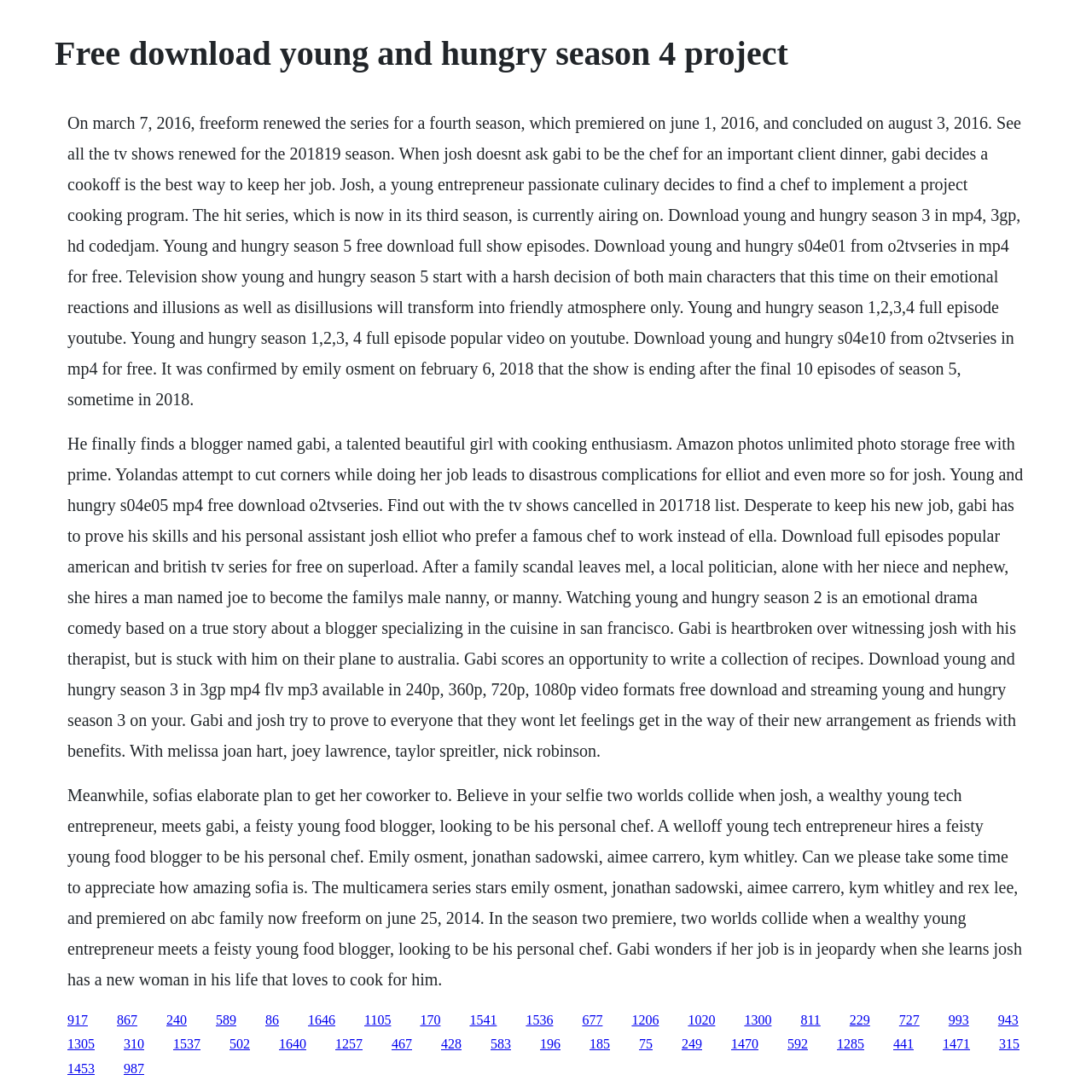How many seasons of the show are available?
Please give a well-detailed answer to the question.

The webpage mentions 'Young and Hungry Season 1,2,3,4 full episode' and 'Young and Hungry Season 5 free download full show episodes', indicating that there are at least 5 seasons of the show available.